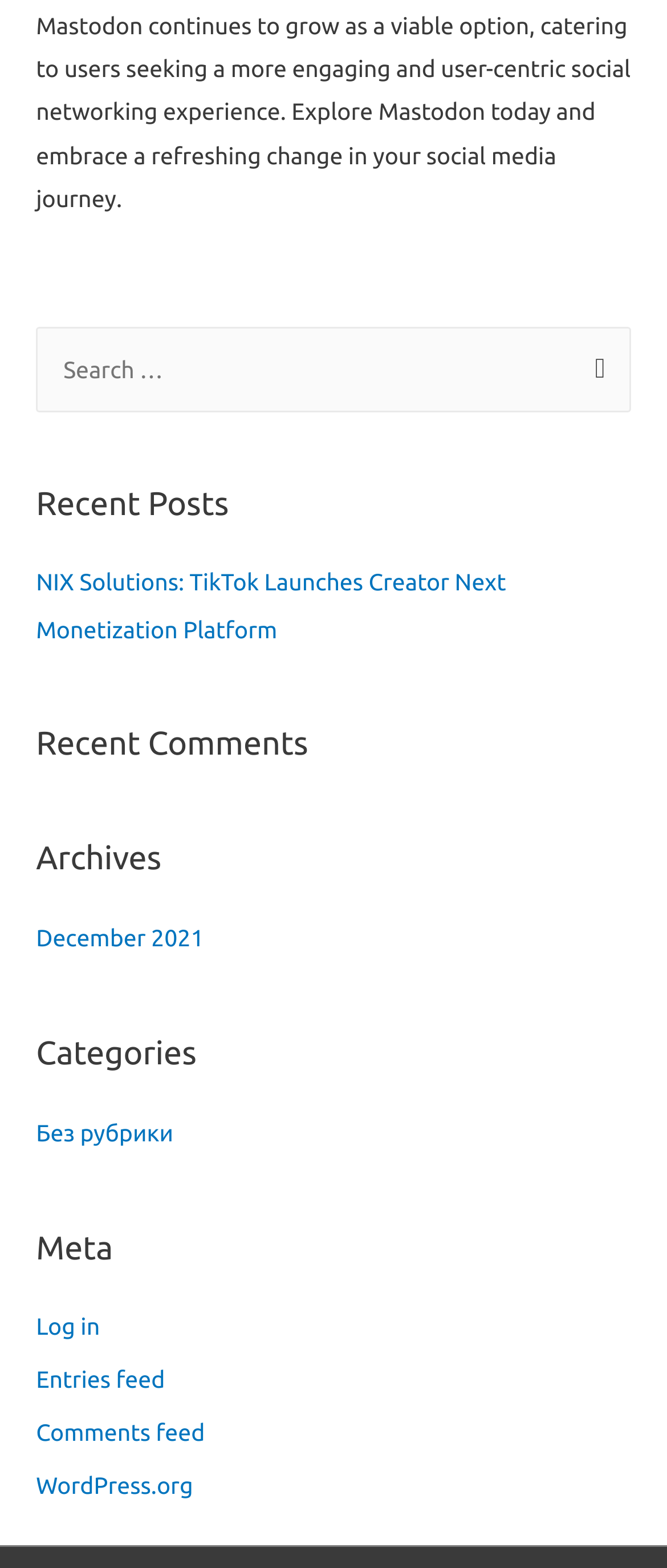What is the function of the 'Log in' link?
Look at the screenshot and respond with a single word or phrase.

Login to the website